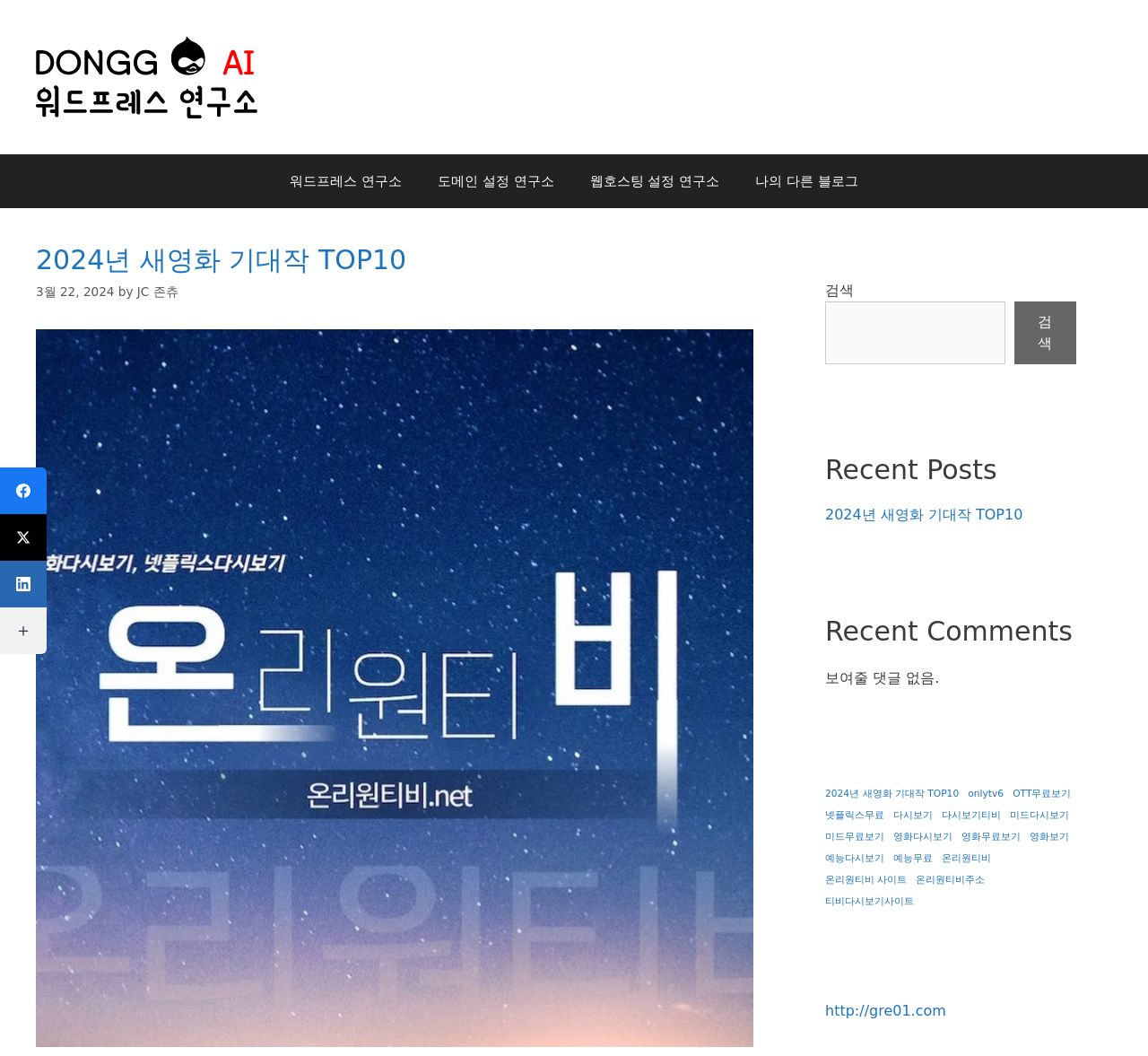Determine the bounding box coordinates of the clickable region to follow the instruction: "Check the recent comments".

[0.719, 0.583, 0.938, 0.613]